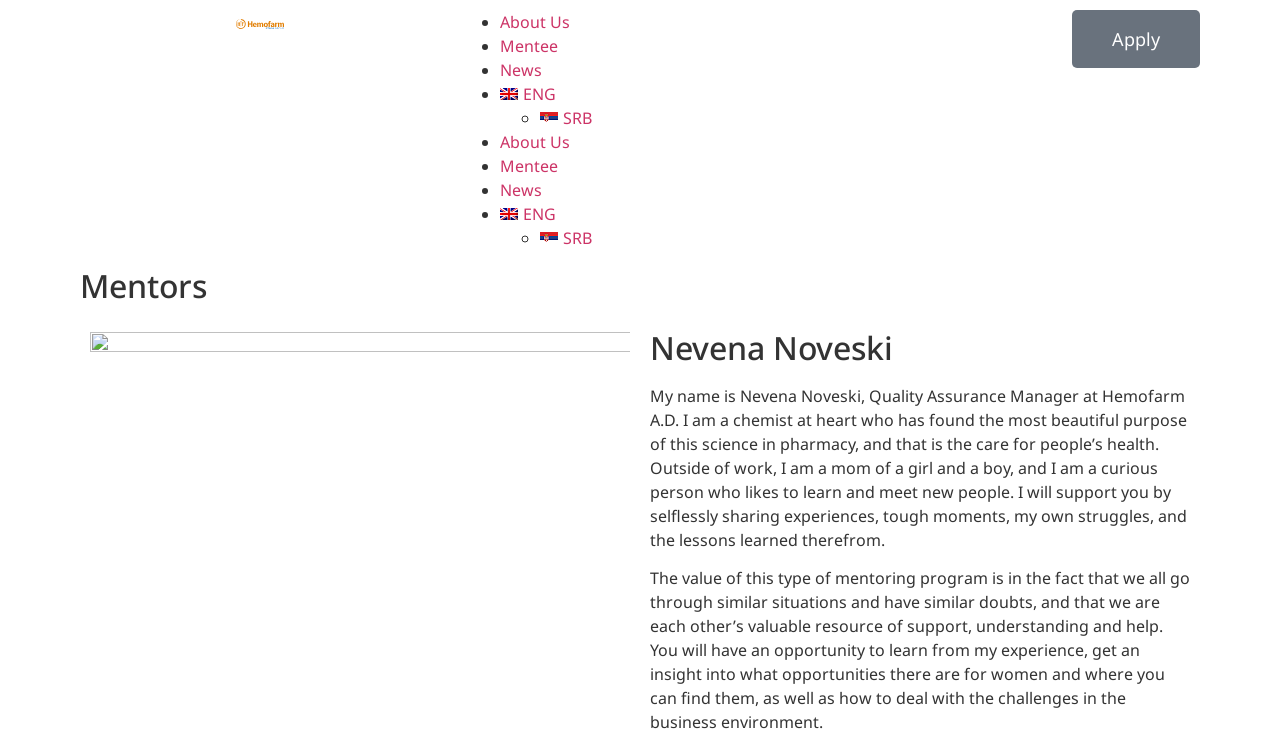Please find the bounding box coordinates of the section that needs to be clicked to achieve this instruction: "Click on ENG".

[0.391, 0.109, 0.641, 0.141]